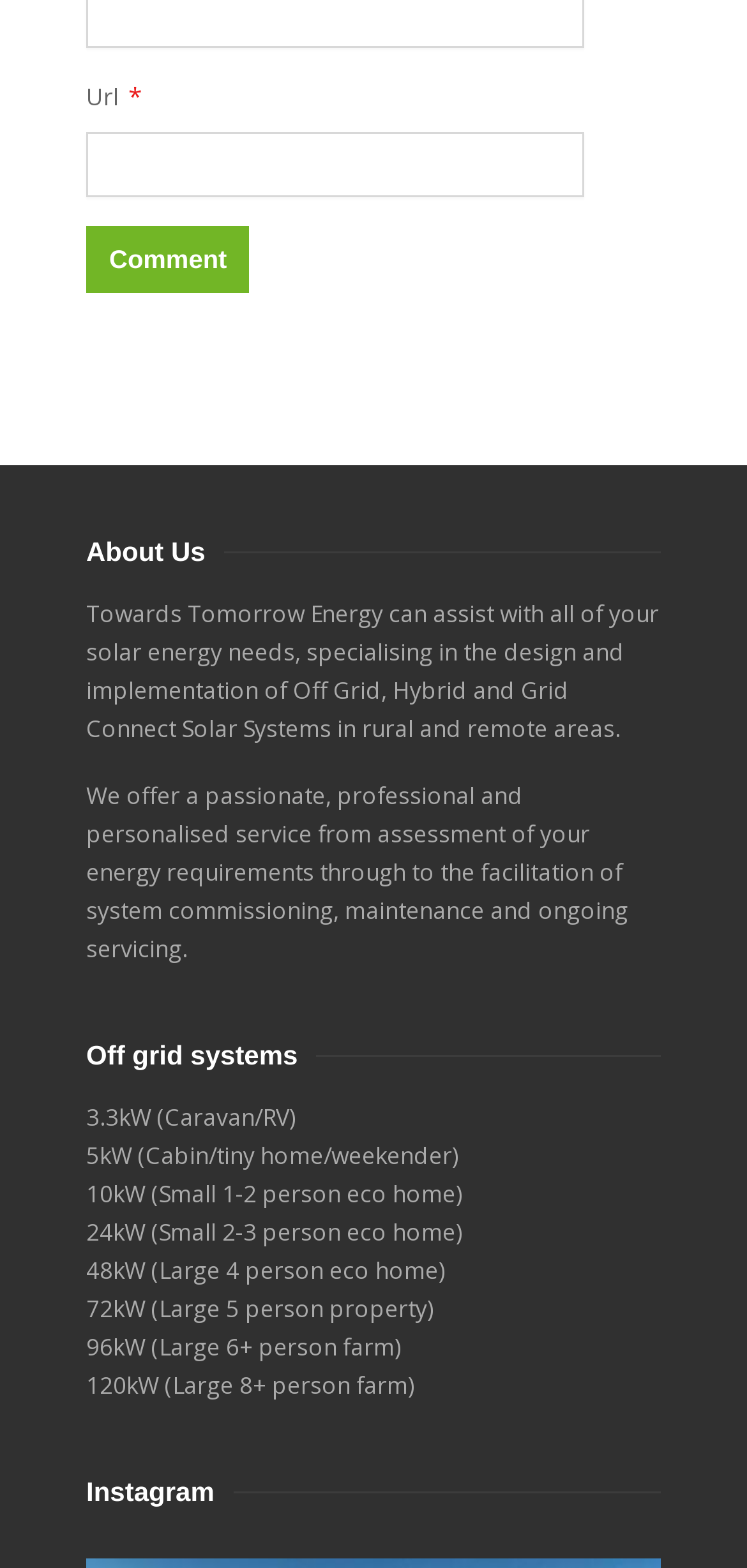What social media platform is mentioned?
By examining the image, provide a one-word or phrase answer.

Instagram